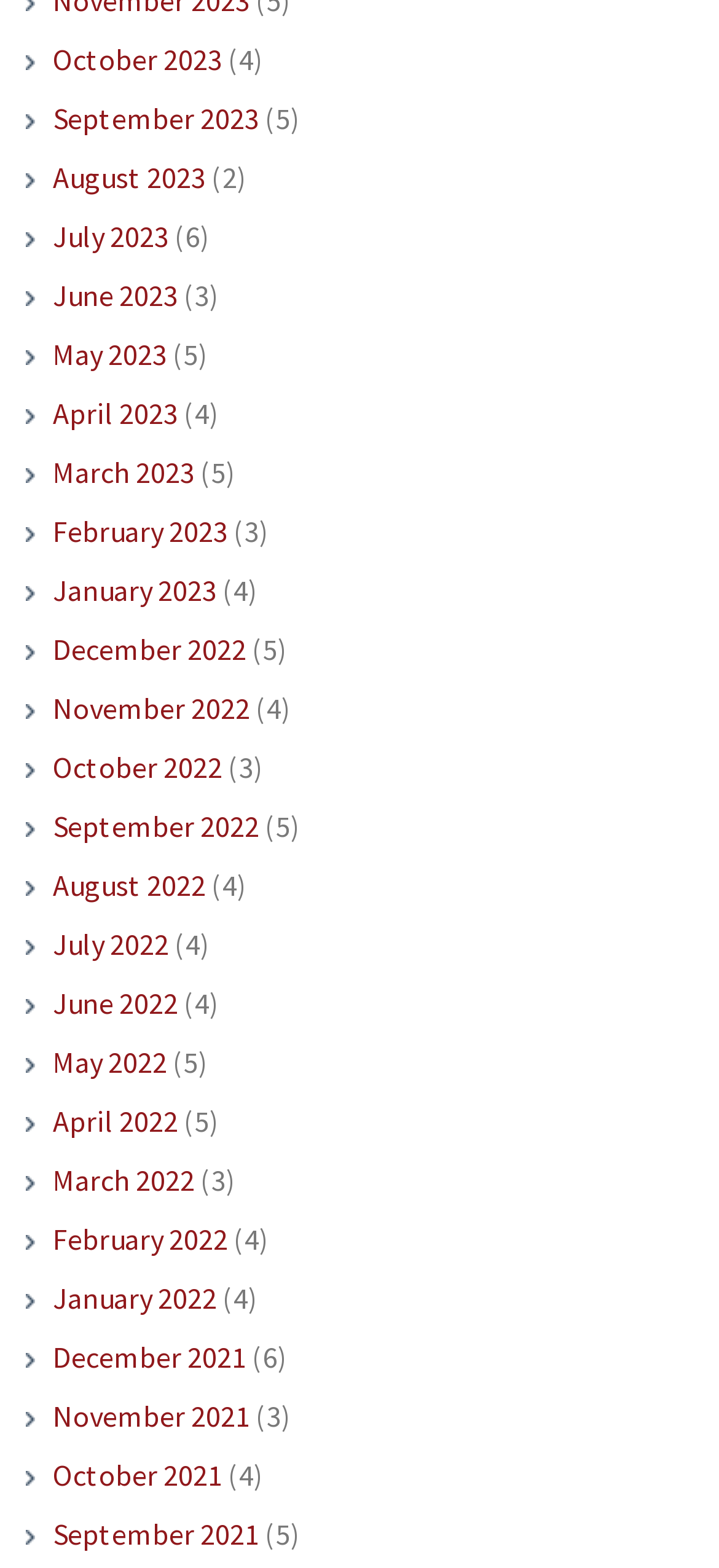Please specify the bounding box coordinates of the clickable region necessary for completing the following instruction: "View October 2023". The coordinates must consist of four float numbers between 0 and 1, i.e., [left, top, right, bottom].

[0.035, 0.025, 0.309, 0.049]